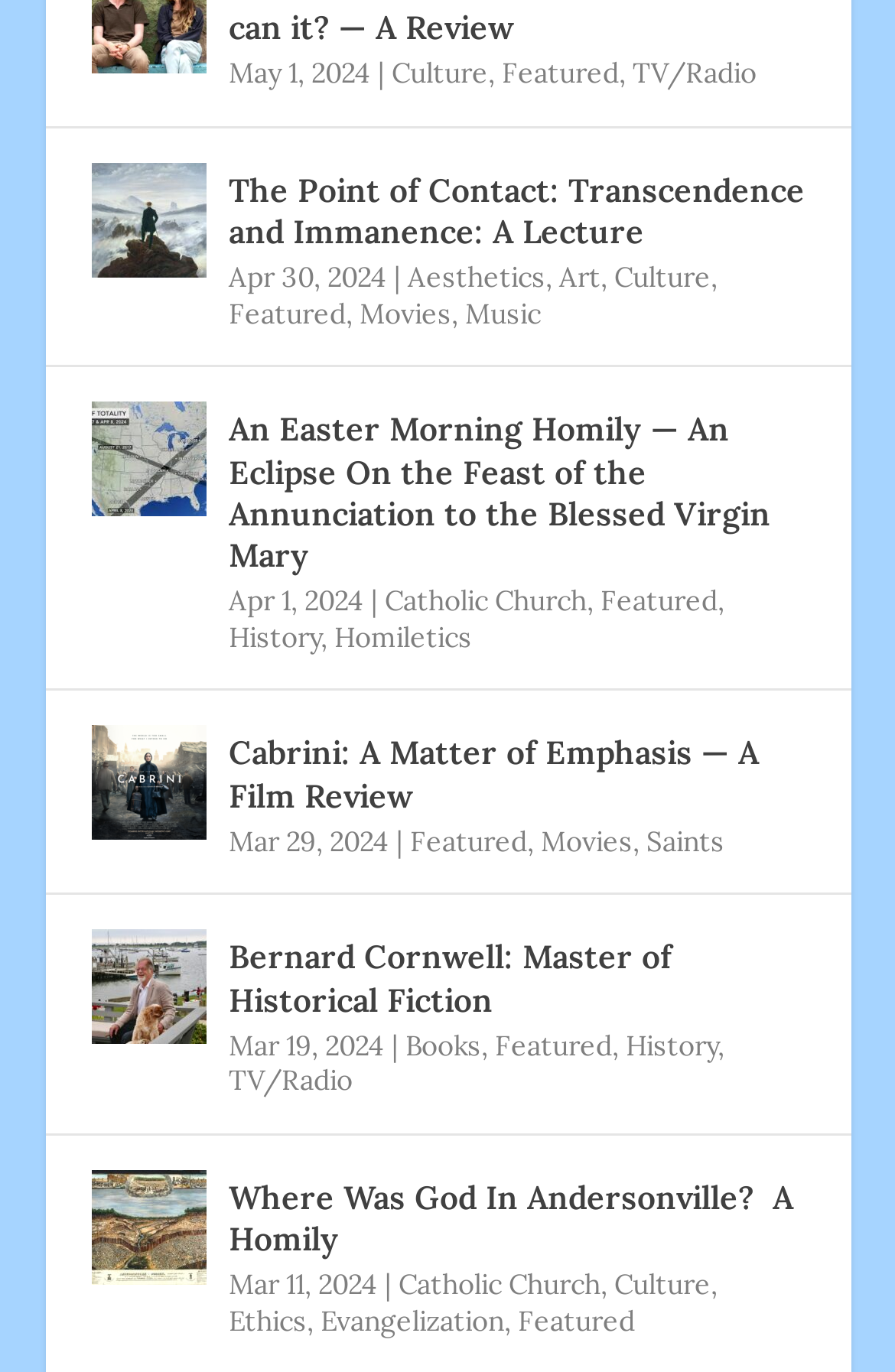Answer the question below using just one word or a short phrase: 
What is the date of the latest article?

May 1, 2024